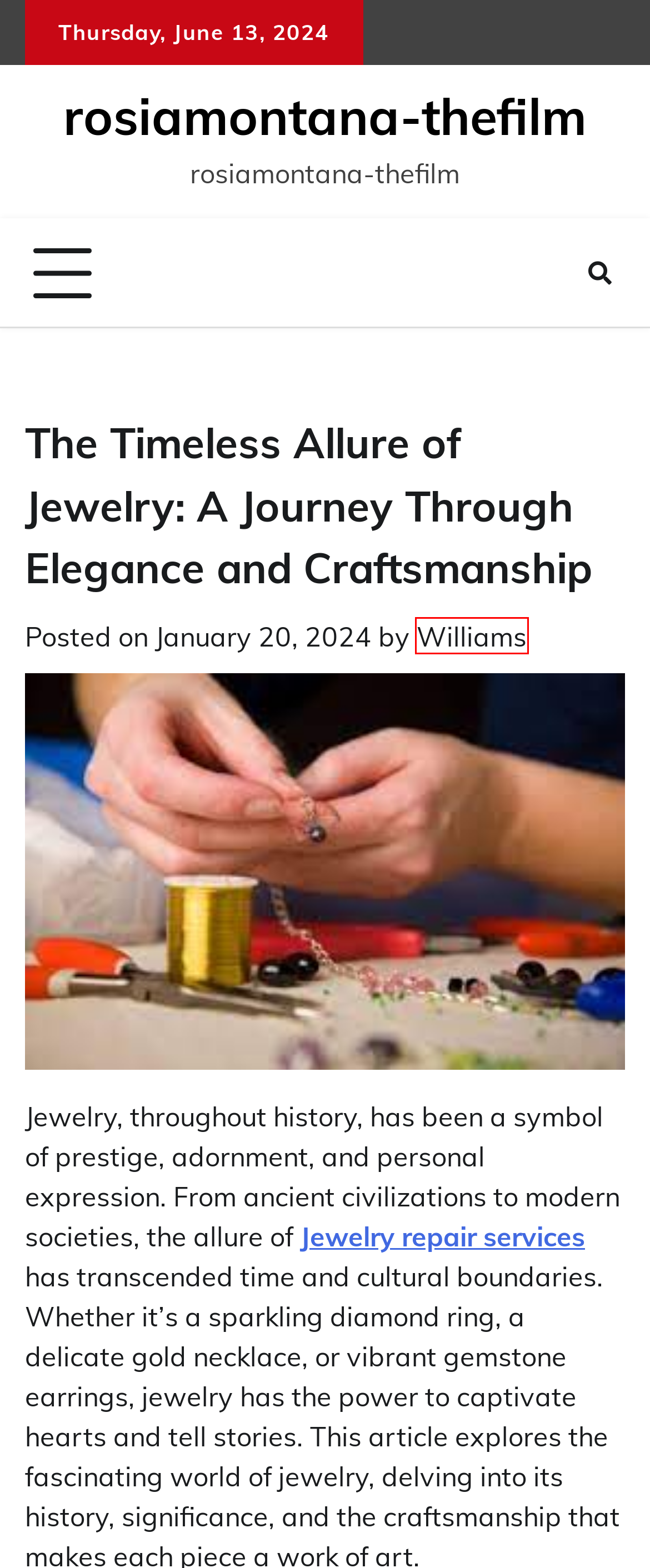Look at the screenshot of a webpage, where a red bounding box highlights an element. Select the best description that matches the new webpage after clicking the highlighted element. Here are the candidates:
A. UFO777 ✈️ Agen Engine Mpoplay Rekomendasi Pilot Gemoy
B. Best Jewelry Repair Services - JewelersConnect
C. Api88 : Situs Judi Online Slot Gacor Terbaru Hari Ini
D. SBOBET88 : Agen Taruhan Judi Bola SBOBET Mobile Indonesia Terbaru 2023
E. iBetPH Casino Official Website
F. TOTO88 Situs Aman Terpercaya
G. Williams, Author at rosiamontana-thefilm
H. CVTOGEL - SITUS TOTO MACAU 4D | Result Toto Macau | Data Keluaran Macau 4D

G